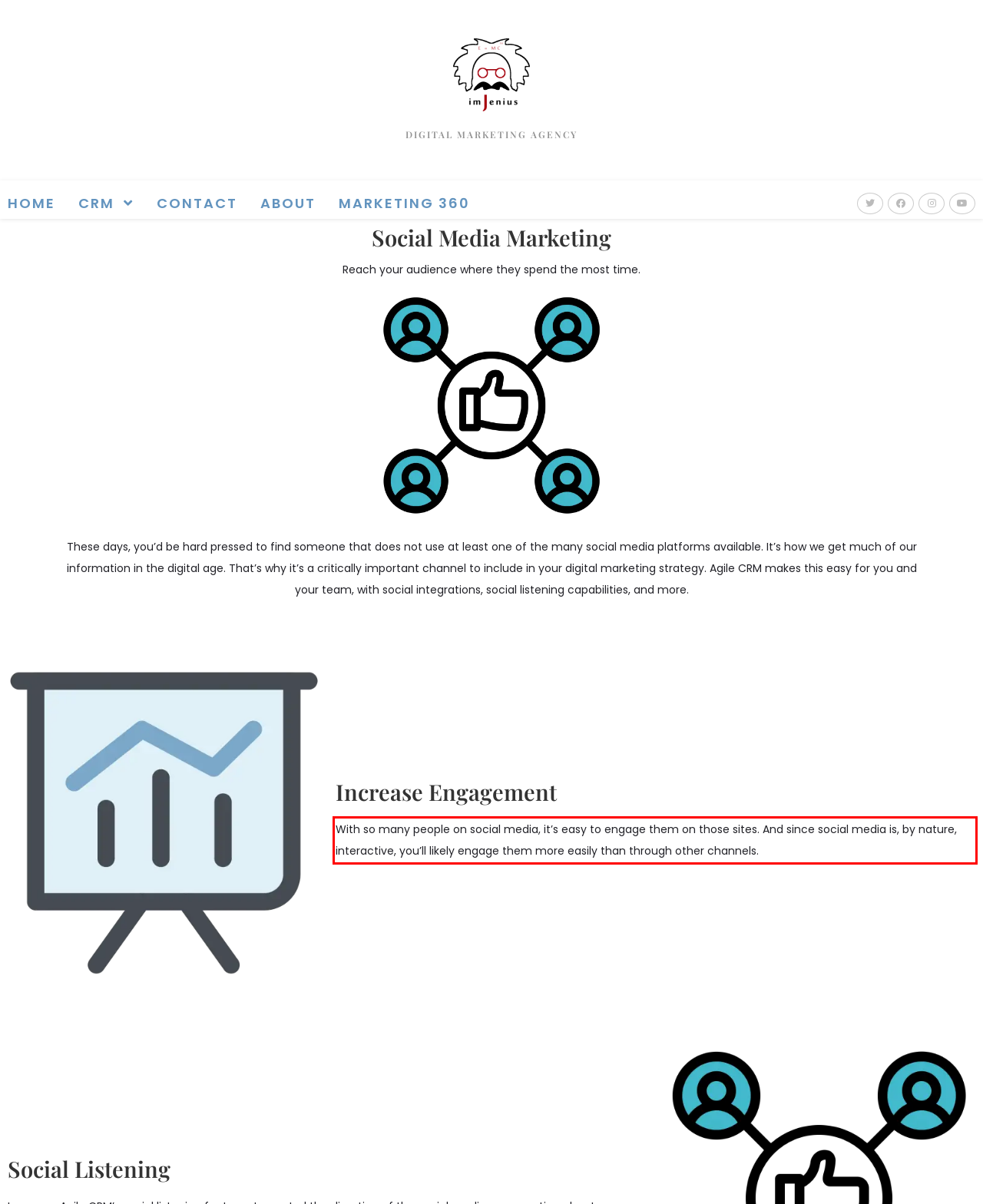Please examine the screenshot of the webpage and read the text present within the red rectangle bounding box.

With so many people on social media, it’s easy to engage them on those sites. And since social media is, by nature, interactive, you’ll likely engage them more easily than through other channels.